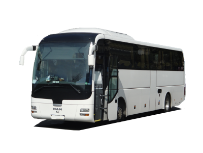What type of vehicle is featured in the image?
Refer to the screenshot and respond with a concise word or phrase.

Motorcoach